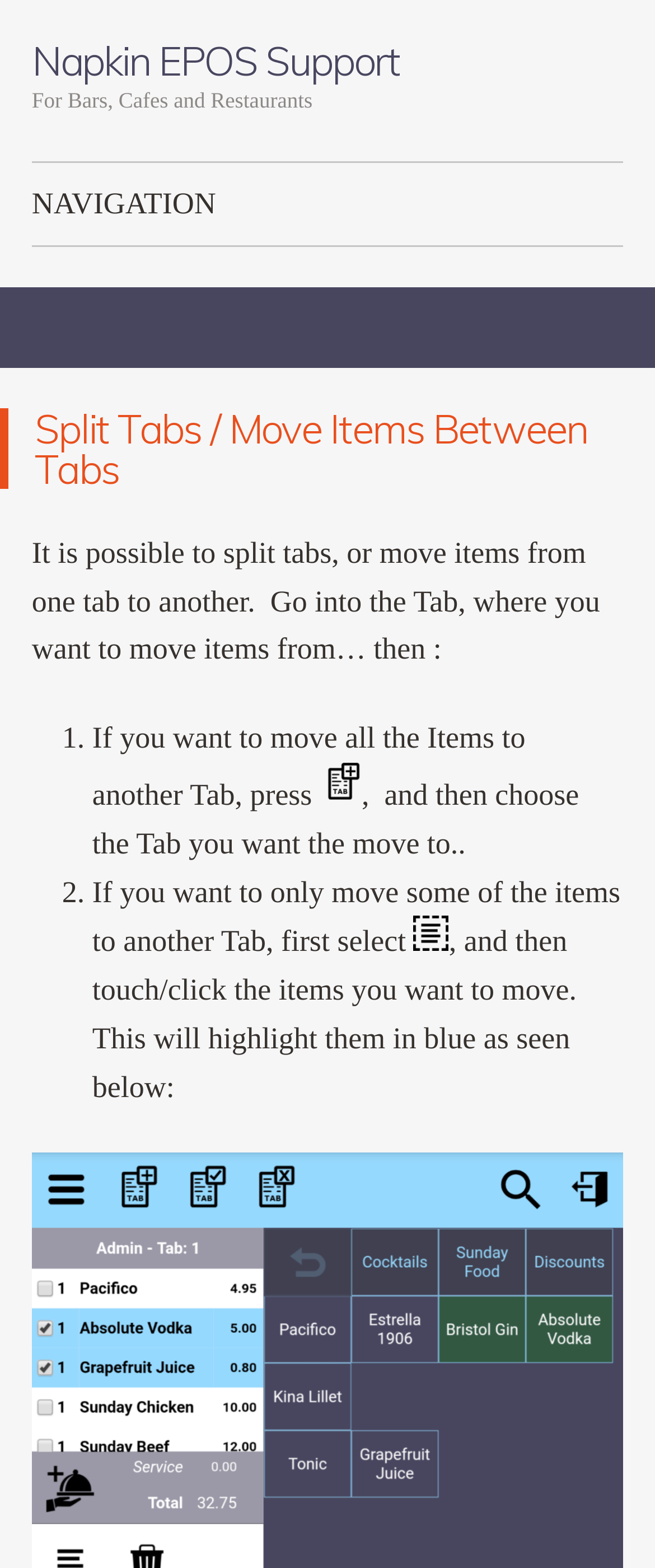Locate the bounding box coordinates of the UI element described by: "Napkin EPOS Support". Provide the coordinates as four float numbers between 0 and 1, formatted as [left, top, right, bottom].

[0.049, 0.022, 0.611, 0.055]